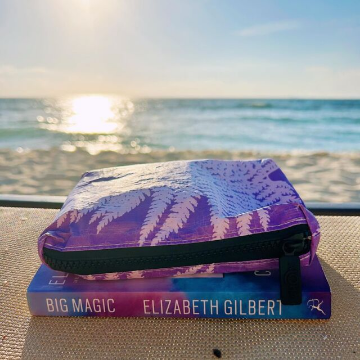Answer the question using only one word or a concise phrase: What is the setting of the scene?

beach